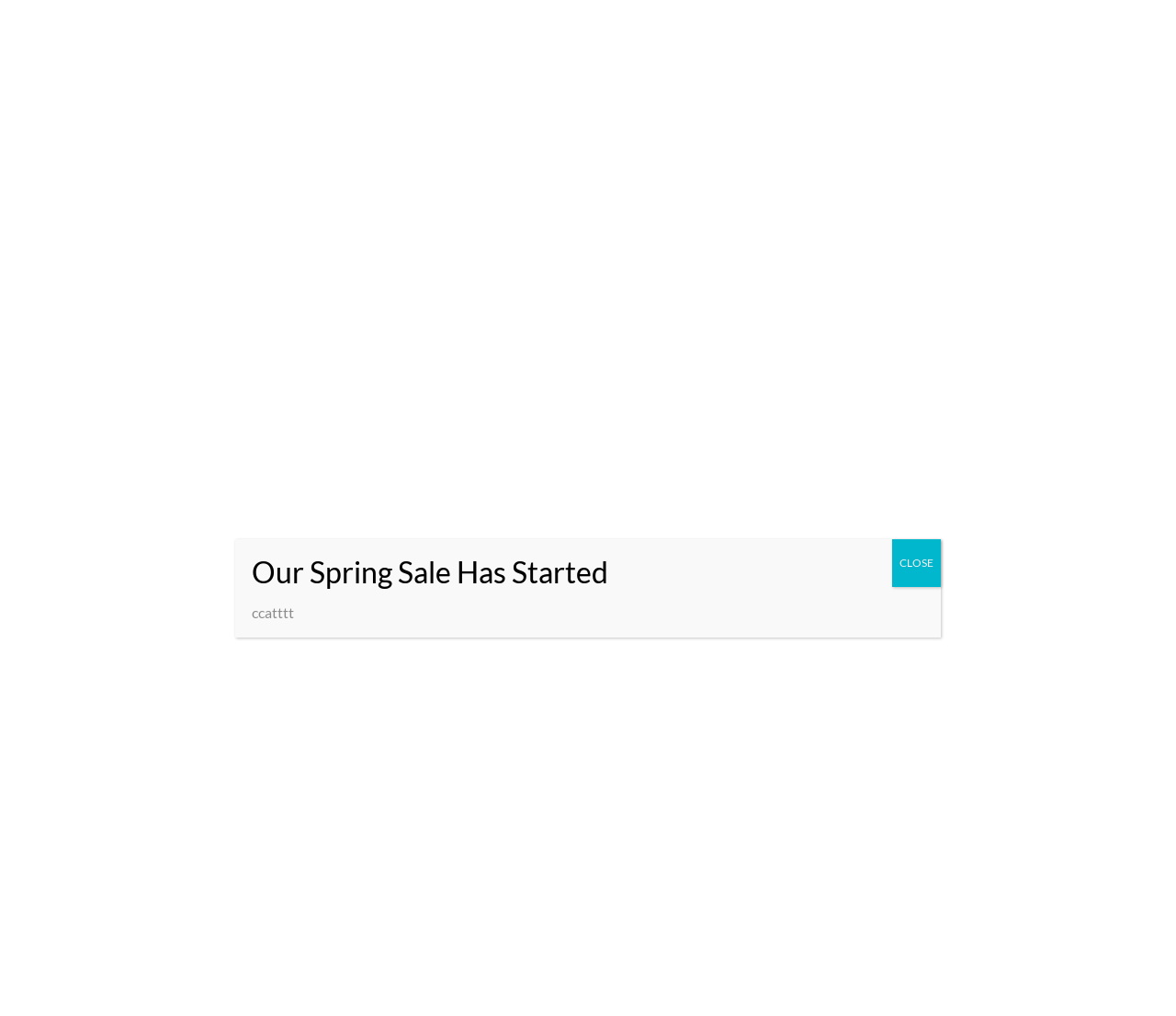Provide a one-word or one-phrase answer to the question:
What is the text of the first heading on the webpage?

Propolis Lip Balm Benefits: Top 5 Reasons To Incorporate Propolis Lip Balm Into Your Skincare Routine.